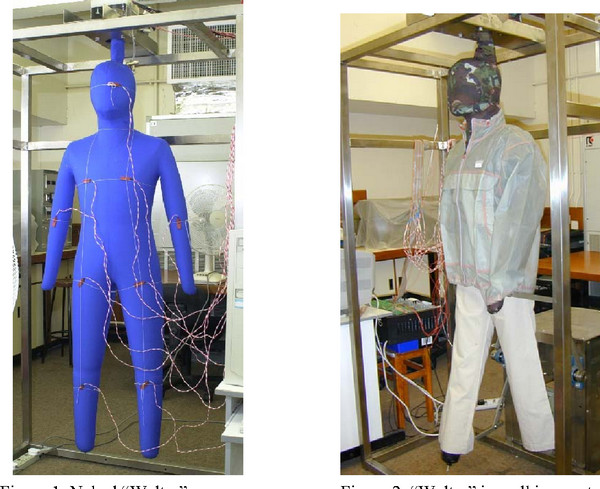Paint a vivid picture with your words by describing the image in detail.

The image showcases two distinct thermal manikins used for advanced testing in garment thermal resistance and heat flow control. On the left, there is a blue thermal manikin that is equipped with visible sensors and wiring indicative of its functionality in temperature measurement. This manikin is designed to simulate the body's thermal responses under varying conditions. On the right, a more rugged manikin is presented, clothed in a camouflage pattern and transparent jacket, suggesting its application in outdoor or varied environmental scenarios. Both manikins are mounted within a metal frame, emphasizing the technological framework required for real-time data acquisition and dynamic control in performance testing of clothing materials. The image highlights the innovative design and application of thermostatic control in evaluating human-equivalent thermal effects.